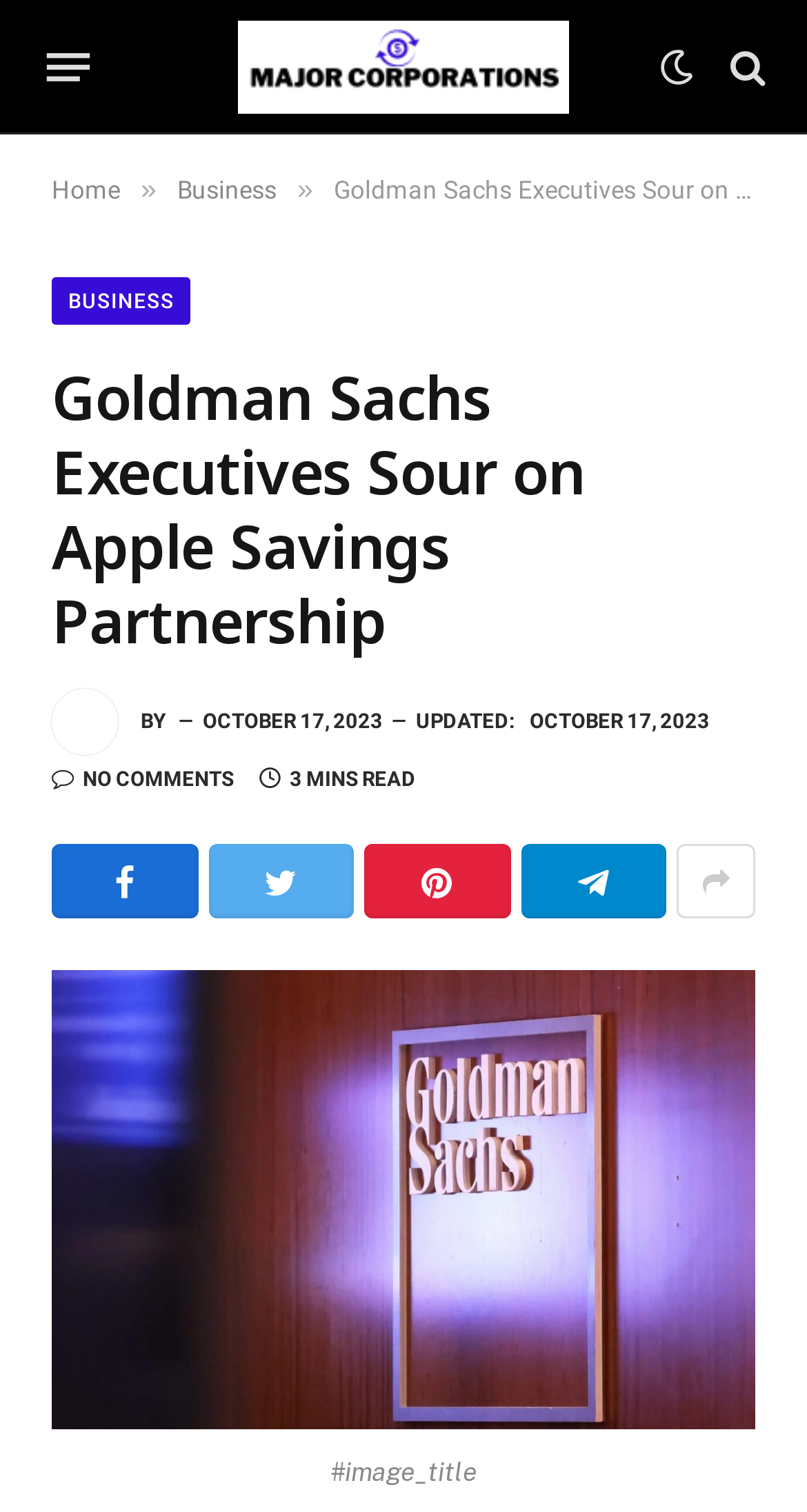Write an extensive caption that covers every aspect of the webpage.

The webpage is about an article titled "Goldman Sachs Executives Sour on Apple Savings Partnership". At the top left, there is a button labeled "Menu". Next to it, there is a link to "majorcorporations" with an accompanying image. On the top right, there are several links, including "\ue902", "\ue901", and "\uf002", which appear to be social media icons.

Below the top section, there is a navigation menu with links to "Home", "Business", and others. The main article title "Goldman Sachs Executives Sour on Apple Savings Partnership" is displayed prominently in the middle of the page. Below the title, there is an image, followed by the author's name "sanjayananda.seo" and the publication date "OCTOBER 17, 2023". The article also indicates that it was "UPDATED" on a certain date.

On the right side of the article, there are several links to share the article on social media platforms, including Facebook, Twitter, and LinkedIn. Below these links, there is a note indicating that the article takes "3 MINS READ" to complete. The article itself is not summarized, but it appears to be a news article discussing Goldman Sachs executives' views on Apple Savings Partnership.